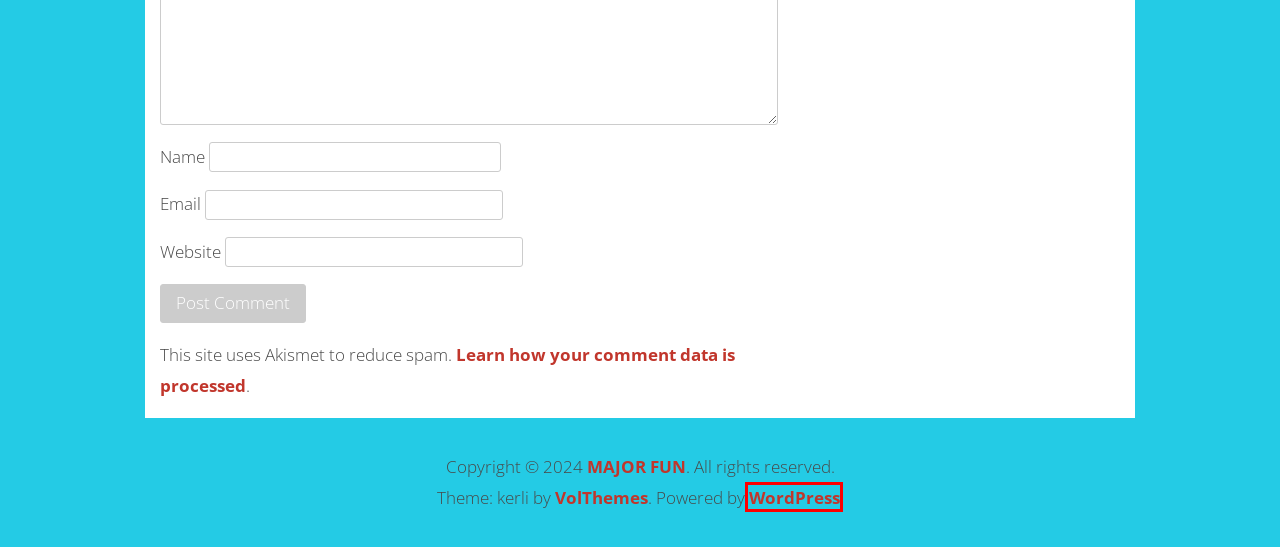You have a screenshot of a webpage with a red rectangle bounding box around an element. Identify the best matching webpage description for the new page that appears after clicking the element in the bounding box. The descriptions are:
A. Kerli – VolThemes
B. Award Winners – MAJOR FUN
C. MAJOR FUN – FUN GAMES FOR KIDS, FAMILIES  FRIENDS
D. Keepers – MAJOR FUN
E. Dexterity – MAJOR FUN
F. Cupcake Academy | Board Game | BoardGameGeek
G. Blog Tool, Publishing Platform, and CMS – WordPress.org
H. Stephen Conway – MAJOR FUN

G